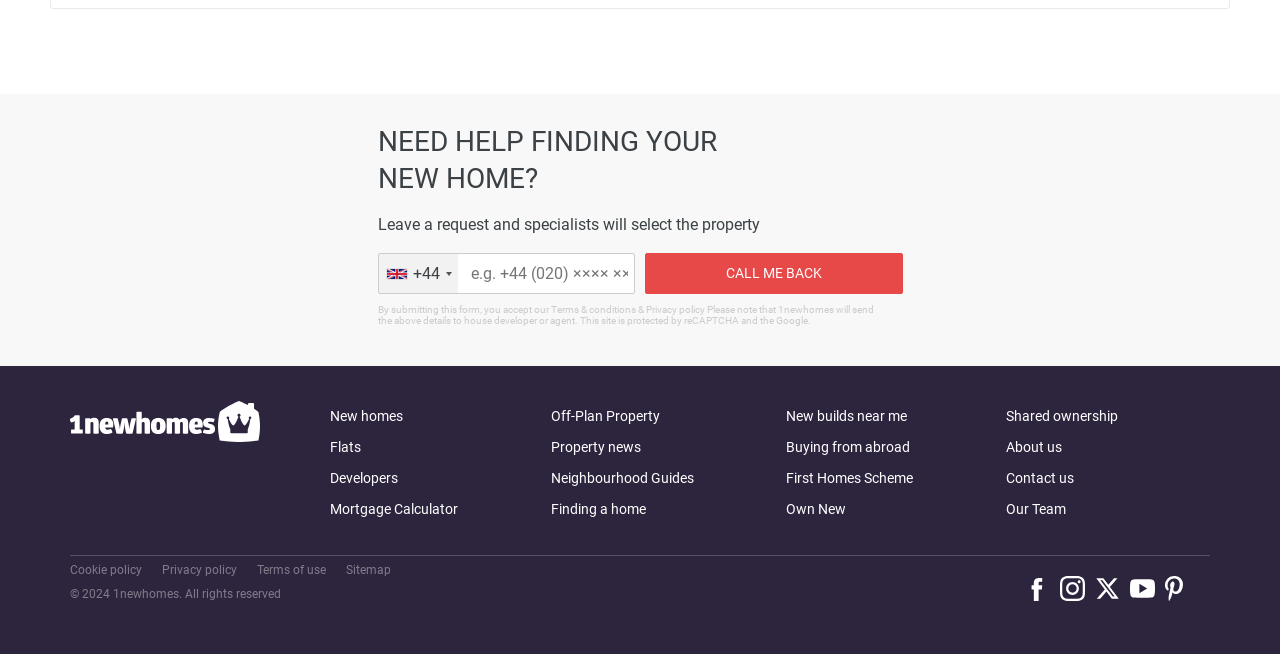How many links are there in the footer section? From the image, respond with a single word or brief phrase.

15